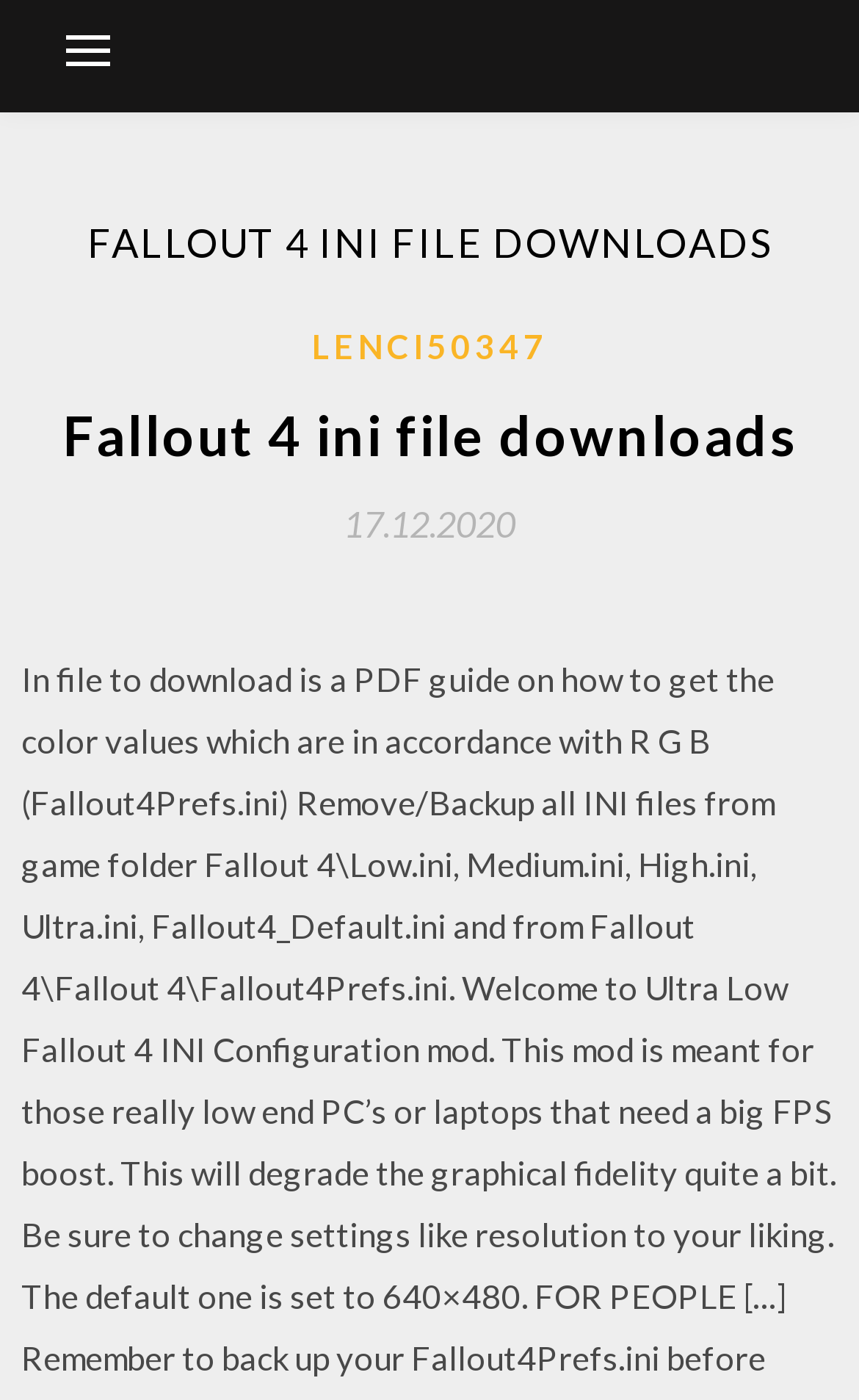Determine the bounding box for the UI element that matches this description: "Lenci50347".

[0.363, 0.229, 0.637, 0.267]